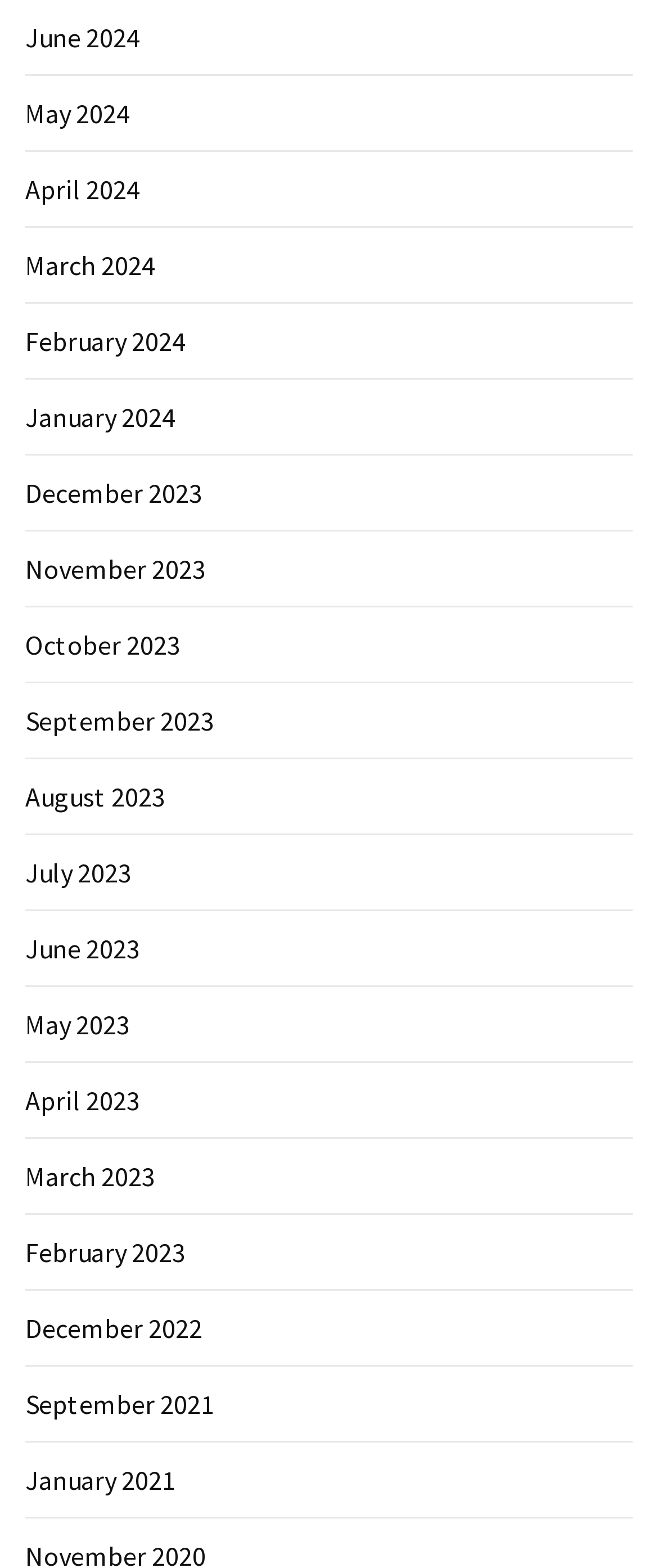Determine the bounding box coordinates of the area to click in order to meet this instruction: "go to May 2023".

[0.038, 0.642, 0.197, 0.664]